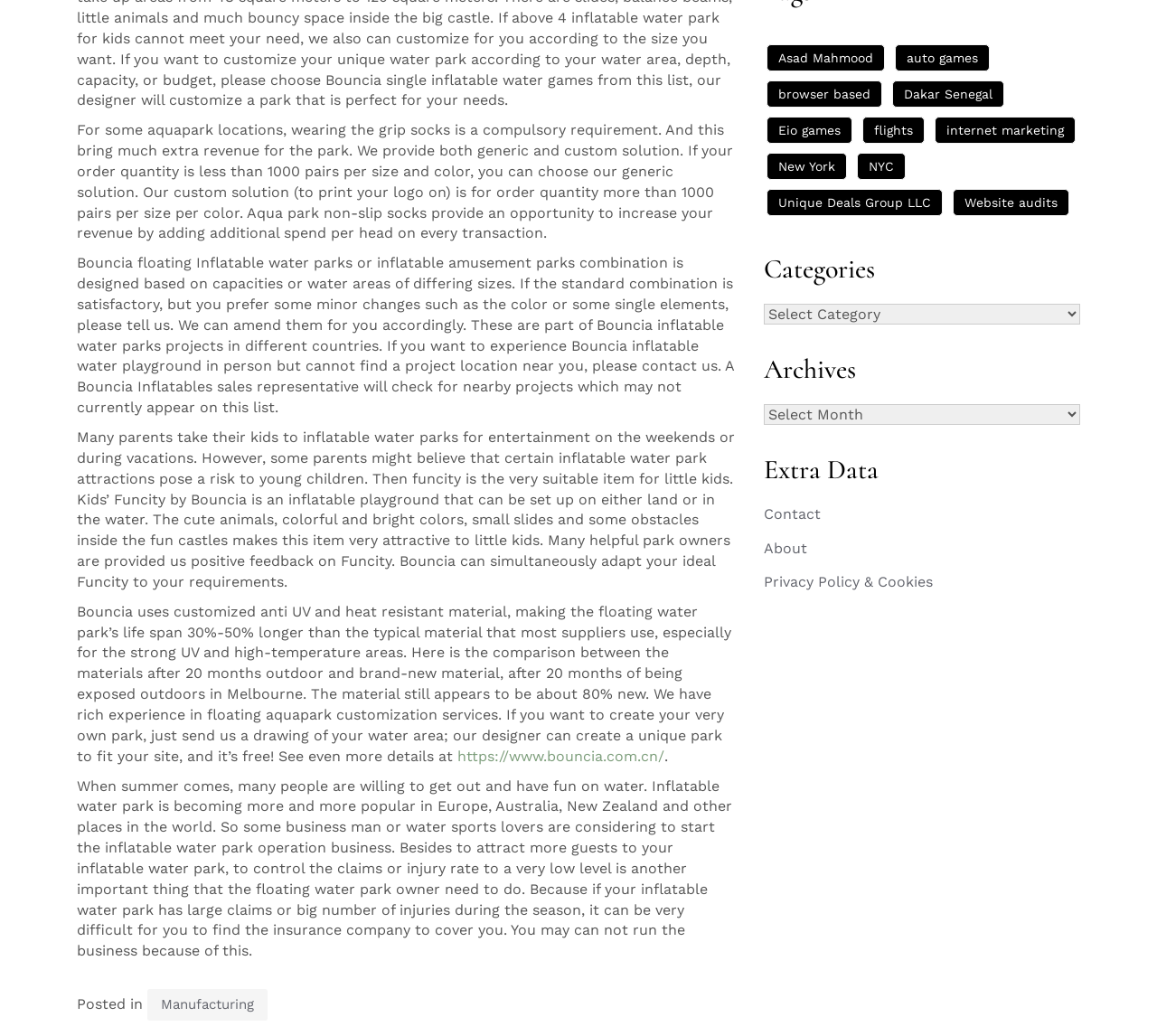Identify the bounding box for the UI element described as: "Eio games". The coordinates should be four float numbers between 0 and 1, i.e., [left, top, right, bottom].

[0.662, 0.113, 0.737, 0.139]